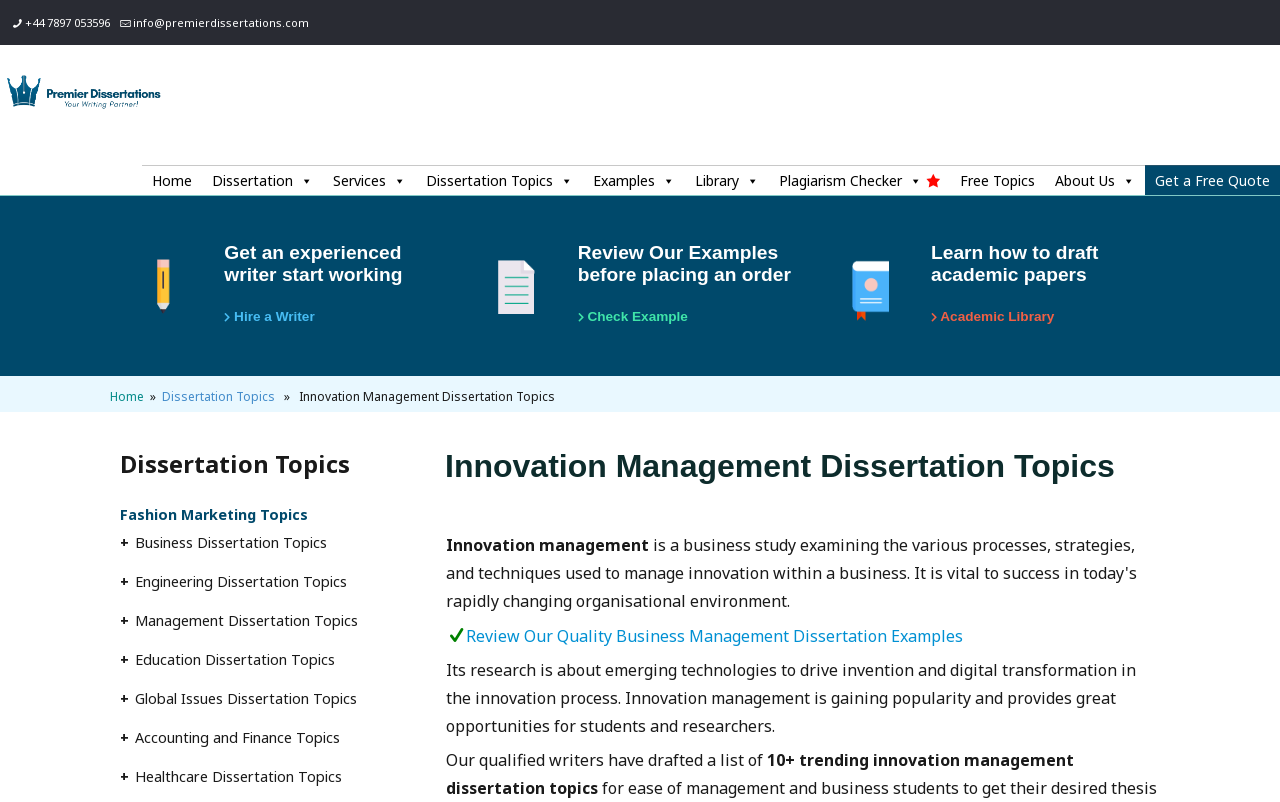Please find the bounding box coordinates for the clickable element needed to perform this instruction: "Contact via phone".

[0.02, 0.019, 0.086, 0.037]